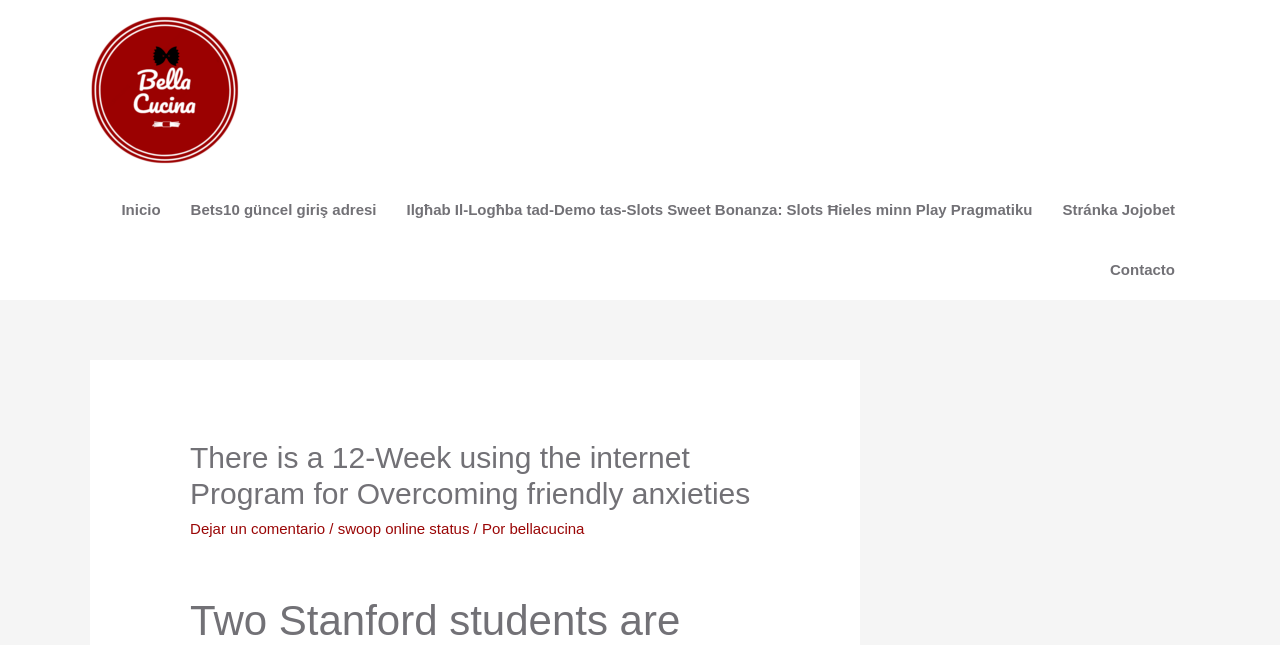Please identify the bounding box coordinates of the area I need to click to accomplish the following instruction: "contact the website owner".

[0.855, 0.372, 0.93, 0.465]